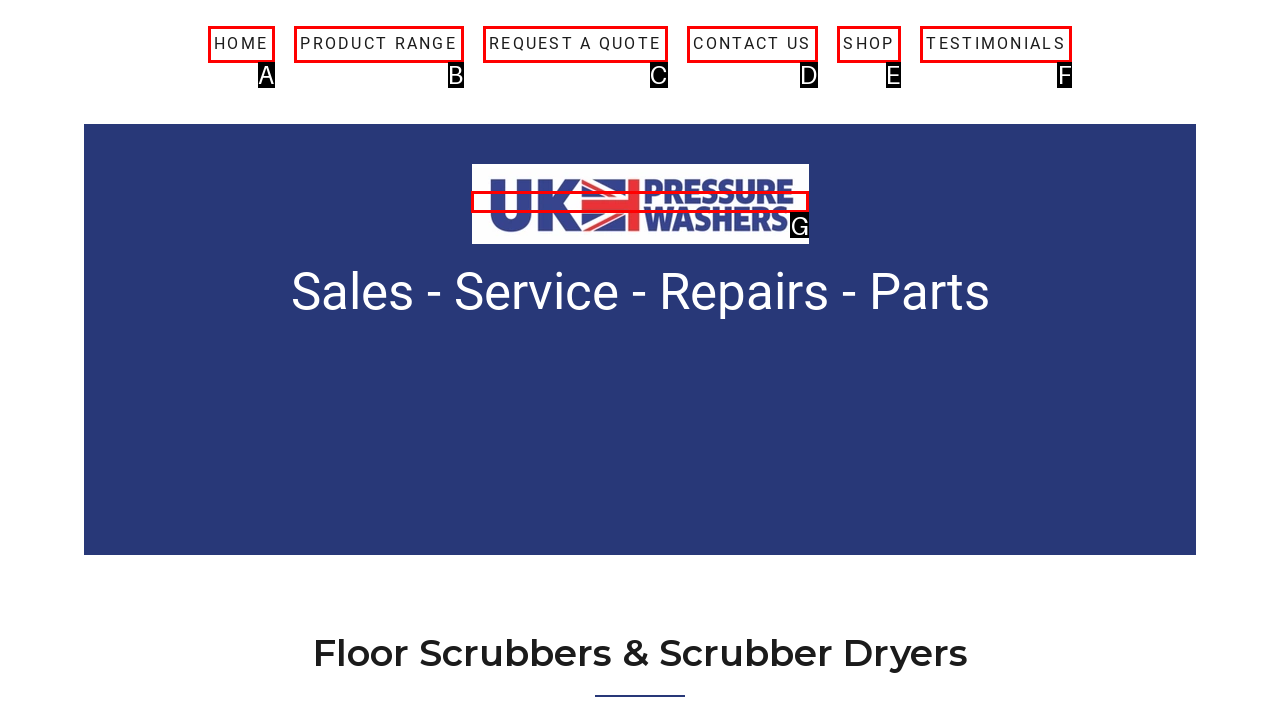Select the option that matches the description: Product Range. Answer with the letter of the correct option directly.

B